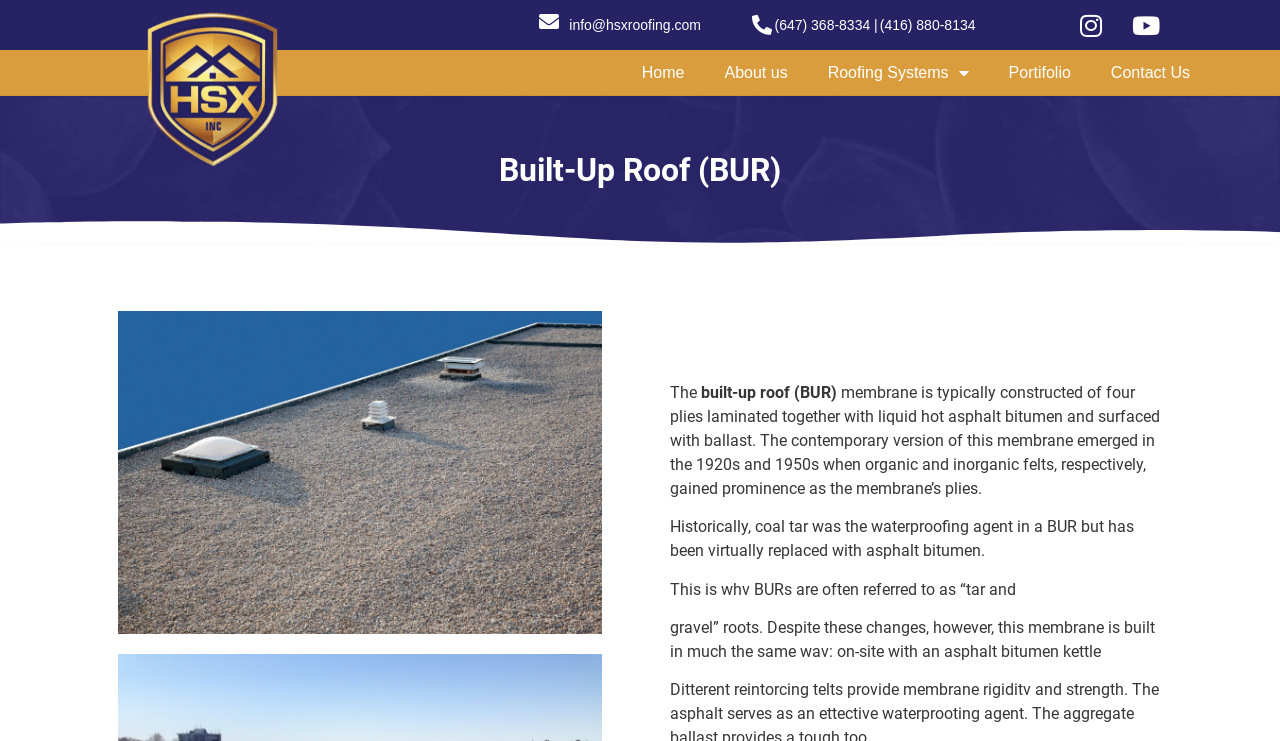Identify the bounding box coordinates for the UI element described as: "About us". The coordinates should be provided as four floats between 0 and 1: [left, top, right, bottom].

[0.55, 0.067, 0.631, 0.13]